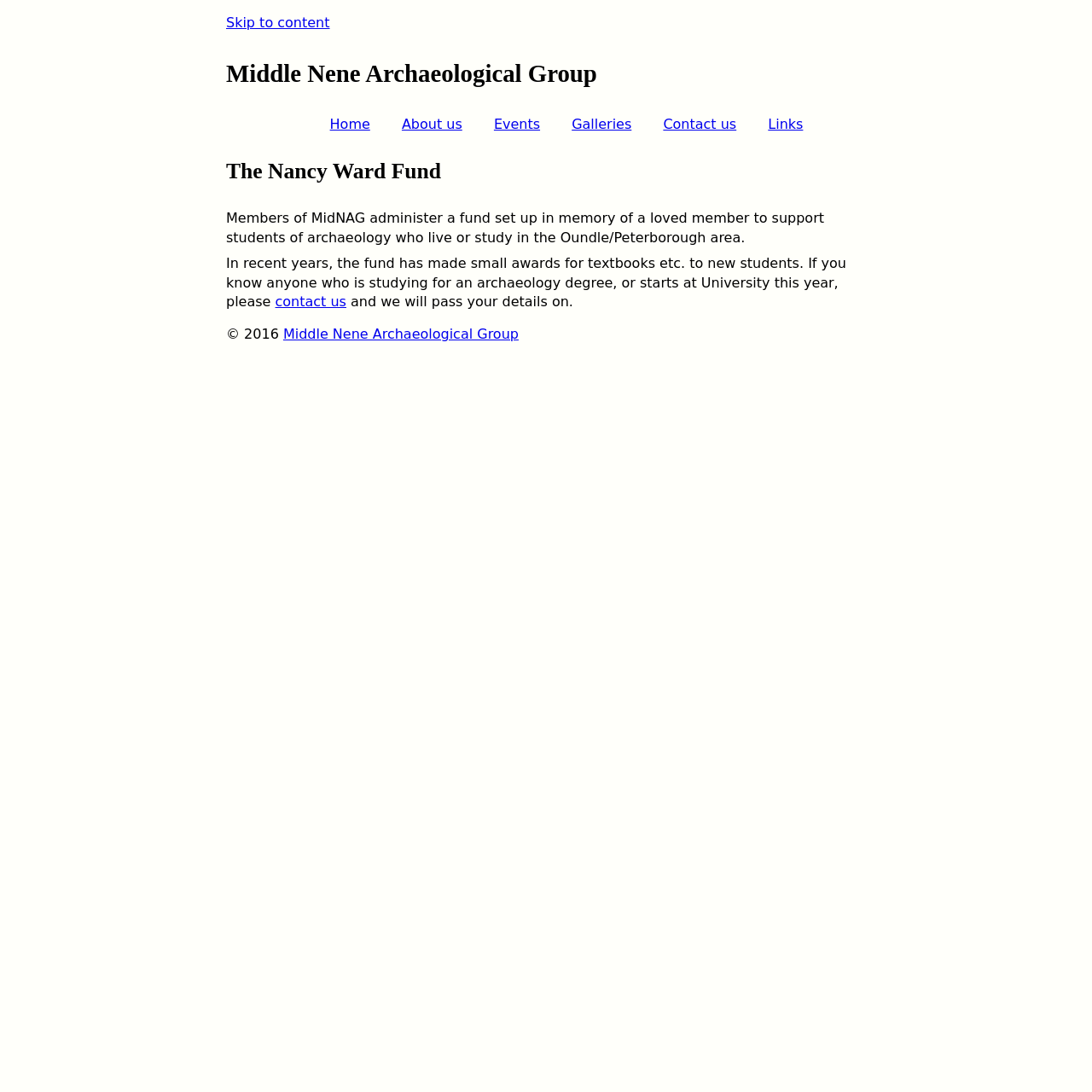Kindly provide the bounding box coordinates of the section you need to click on to fulfill the given instruction: "go to events page".

[0.452, 0.106, 0.495, 0.121]